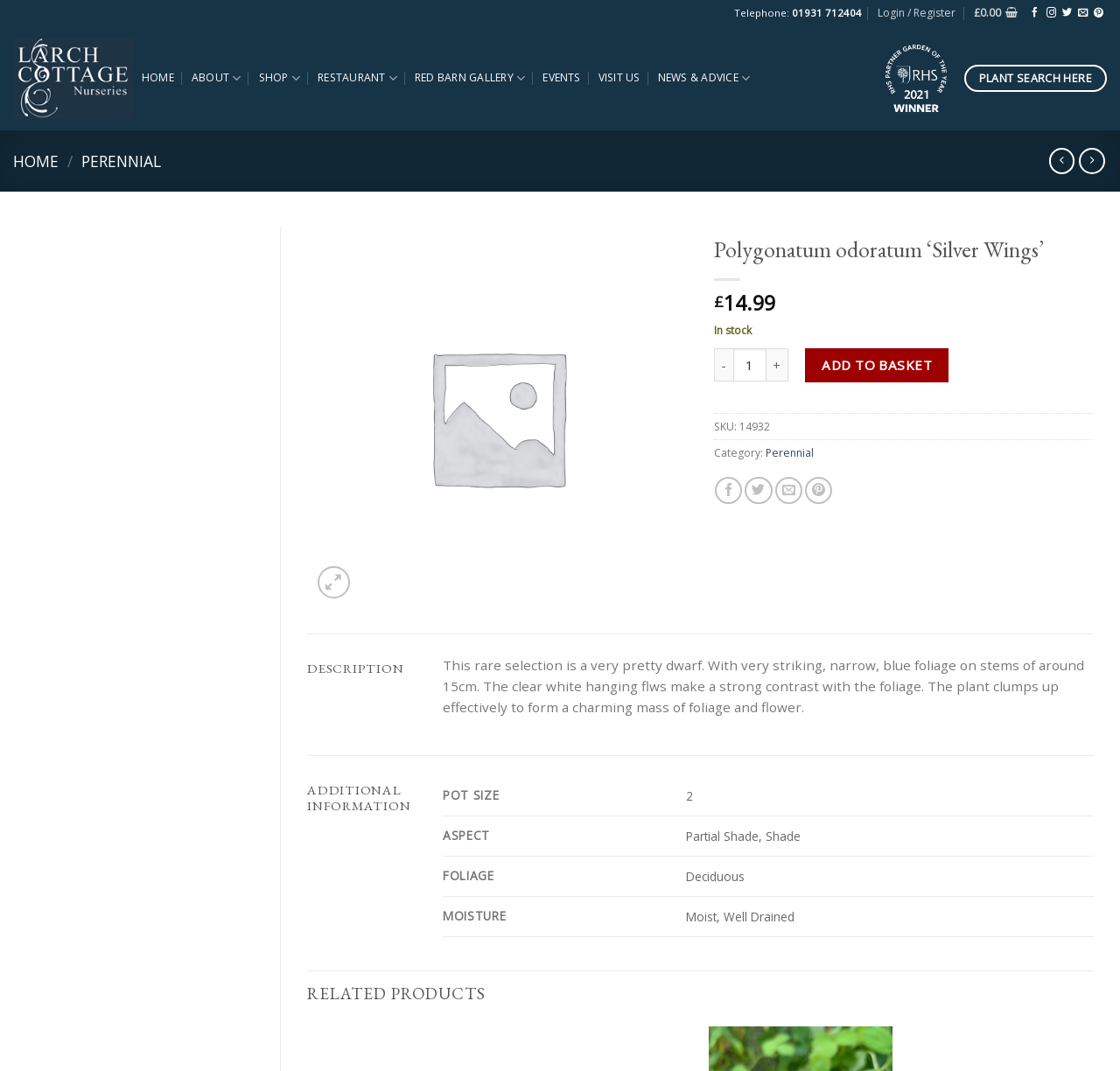Extract the primary header of the webpage and generate its text.

Polygonatum odoratum ‘Silver Wings’